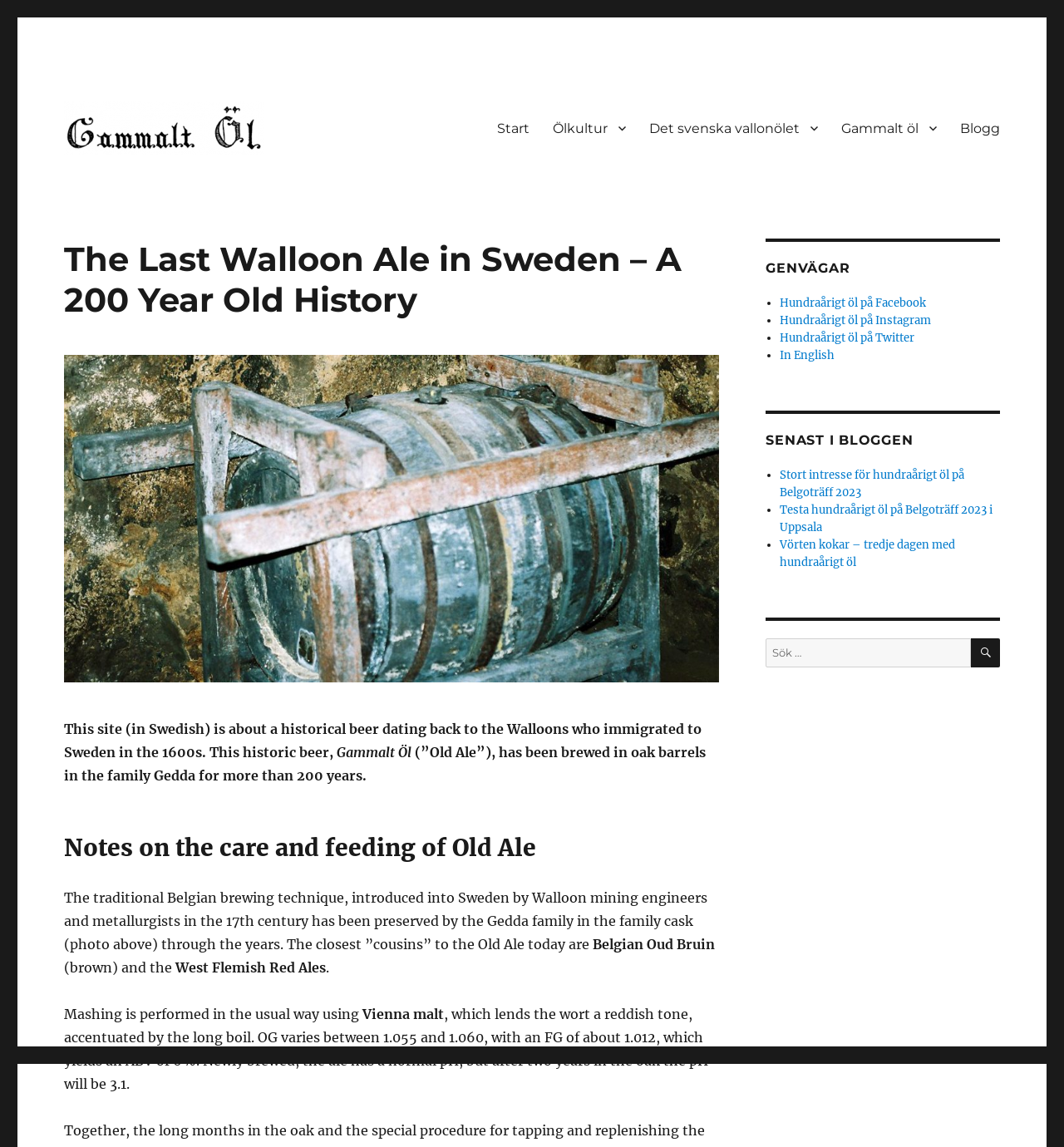Give a short answer to this question using one word or a phrase:
What is the ABV of the Old Ale?

6%